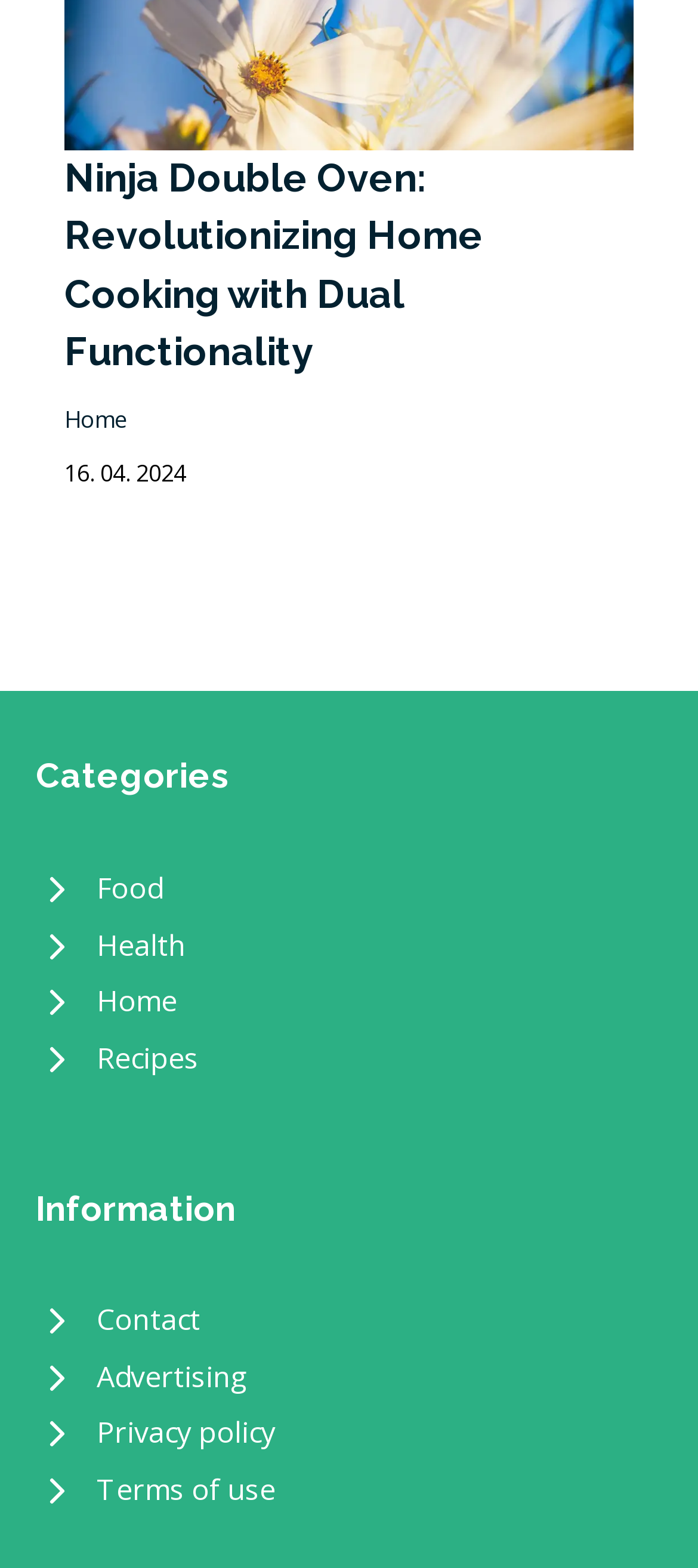Pinpoint the bounding box coordinates of the clickable area necessary to execute the following instruction: "View Contact information". The coordinates should be given as four float numbers between 0 and 1, namely [left, top, right, bottom].

[0.051, 0.825, 0.949, 0.861]